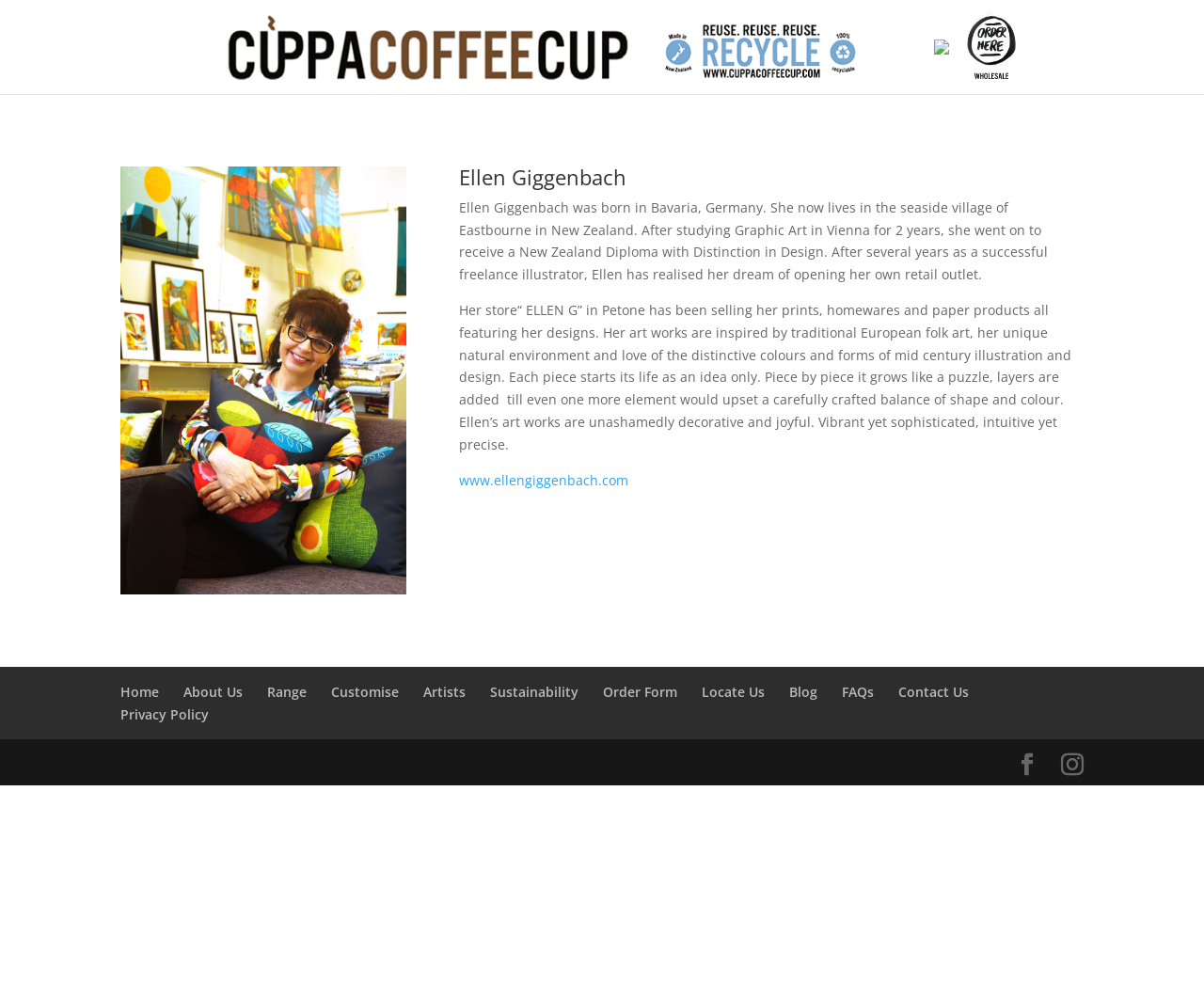Please provide the bounding box coordinates for the element that needs to be clicked to perform the instruction: "Go to Ellen's personal website". The coordinates must consist of four float numbers between 0 and 1, formatted as [left, top, right, bottom].

[0.381, 0.48, 0.522, 0.498]